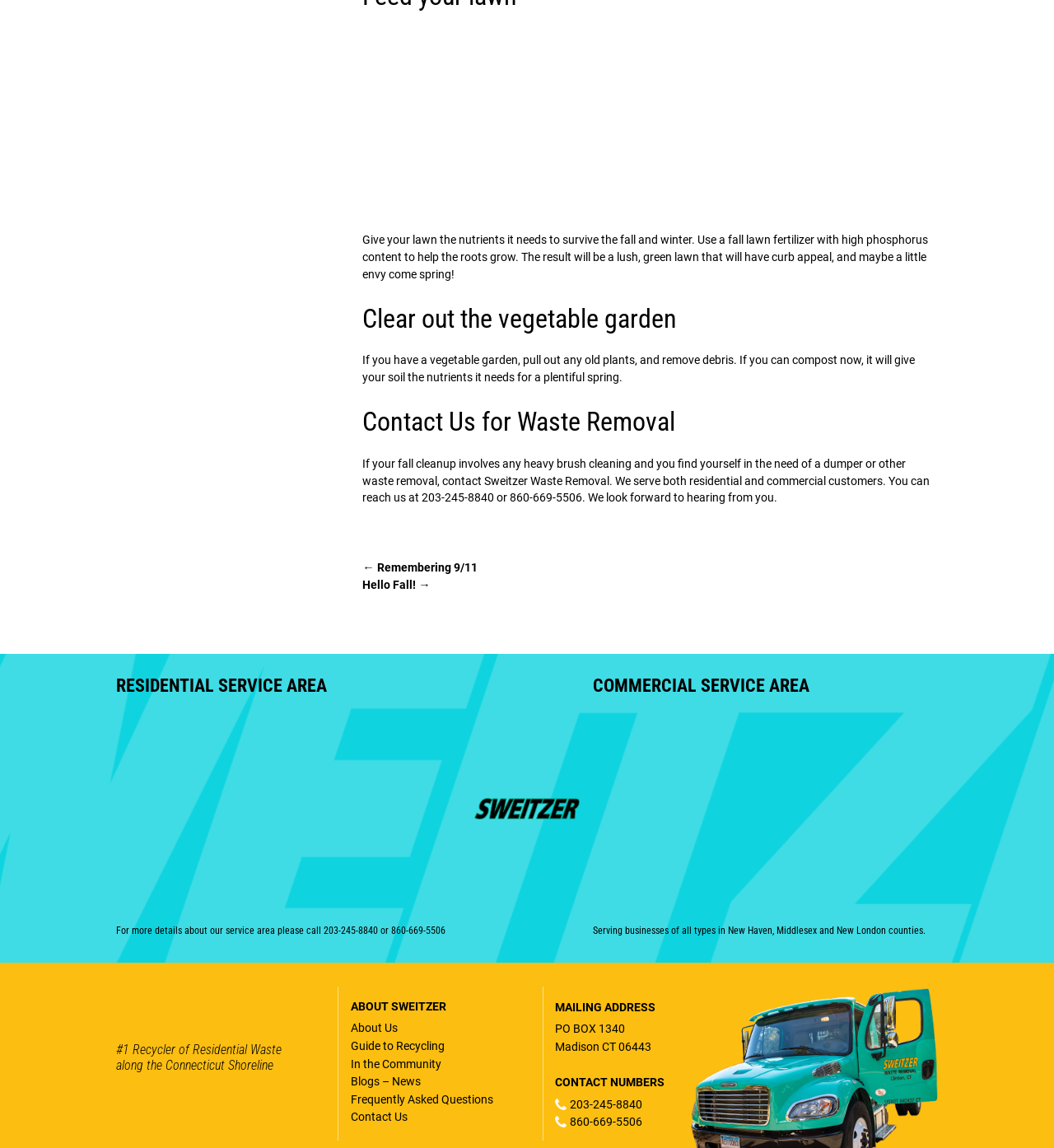What is the name of the company that provides waste removal services?
Please provide a single word or phrase as your answer based on the screenshot.

Sweitzer Waste